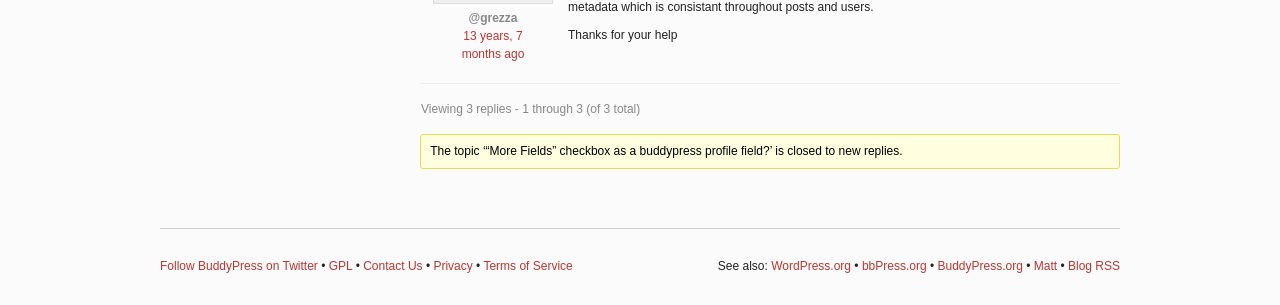From the image, can you give a detailed response to the question below:
What is the username of the user who posted 13 years ago?

I found the username by looking at the StaticText element with the text '@grezza' which is located at the top of the page, indicating that it is the username of the user who posted 13 years ago.